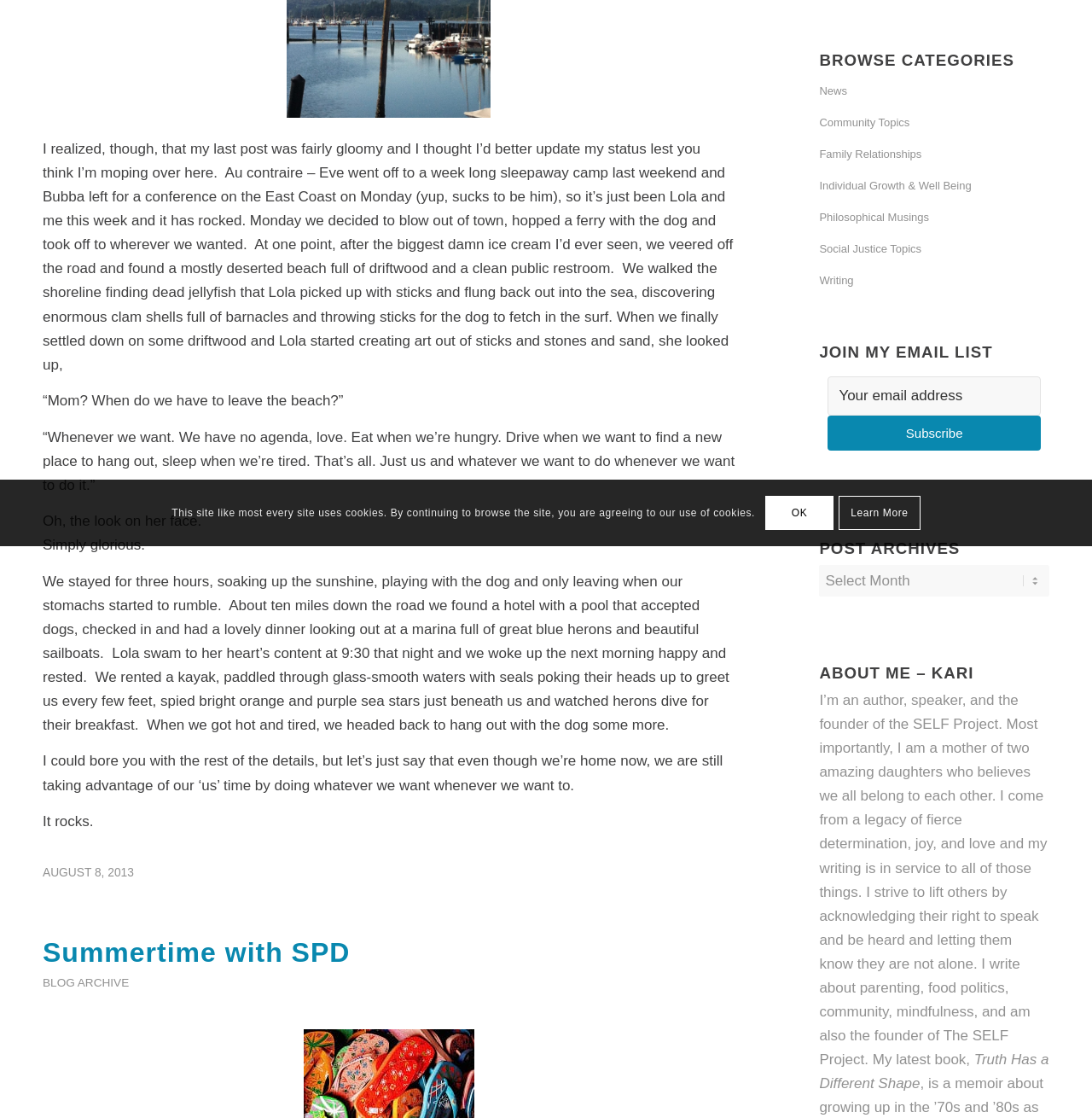Identify the bounding box coordinates for the UI element described as: "The SELF Project". The coordinates should be provided as four floats between 0 and 1: [left, top, right, bottom].

[0.75, 0.919, 0.924, 0.955]